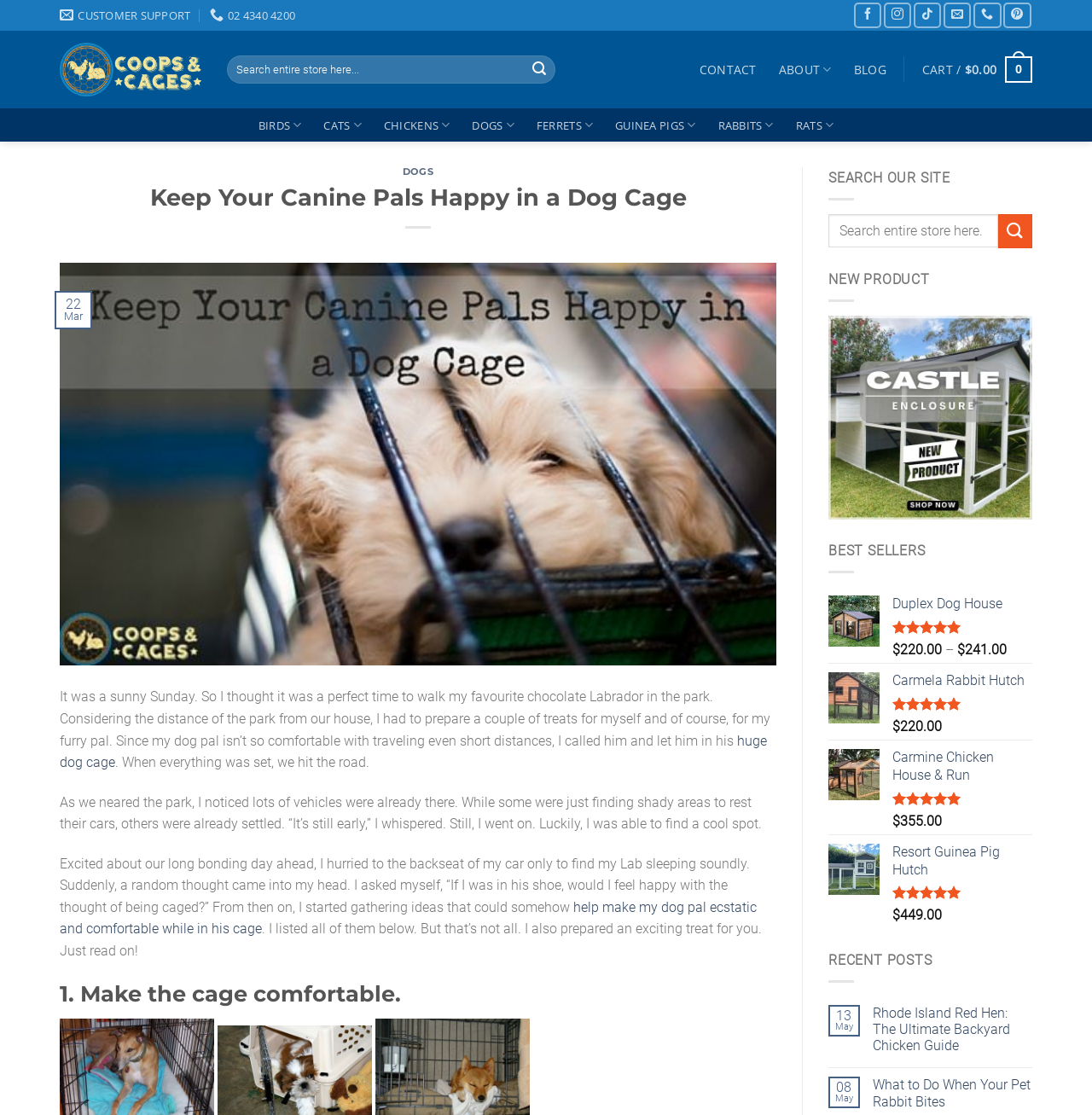Please find the main title text of this webpage.

Keep Your Canine Pals Happy in a Dog Cage